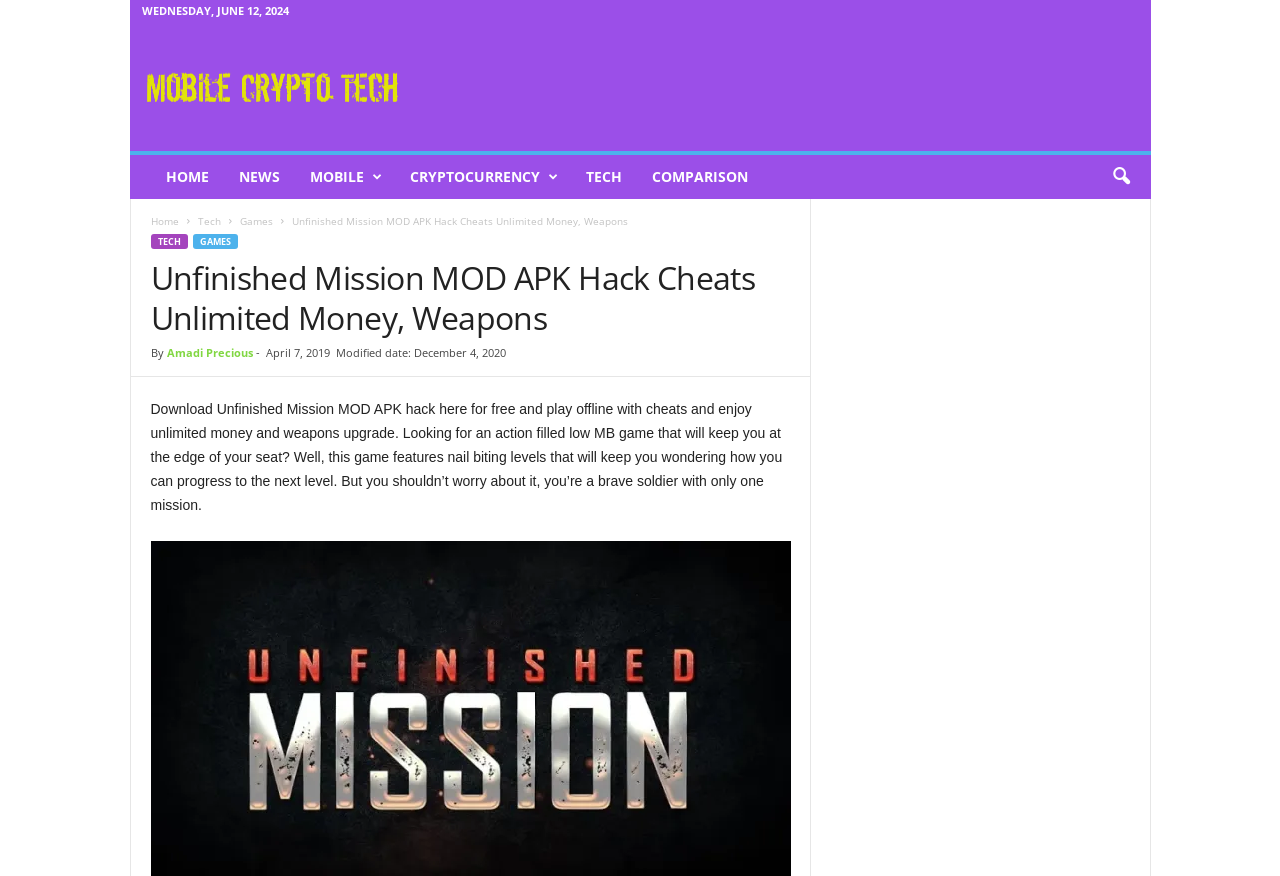What is the benefit of downloading the MOD APK?
Based on the image, answer the question with a single word or brief phrase.

Unlimited money and weapons